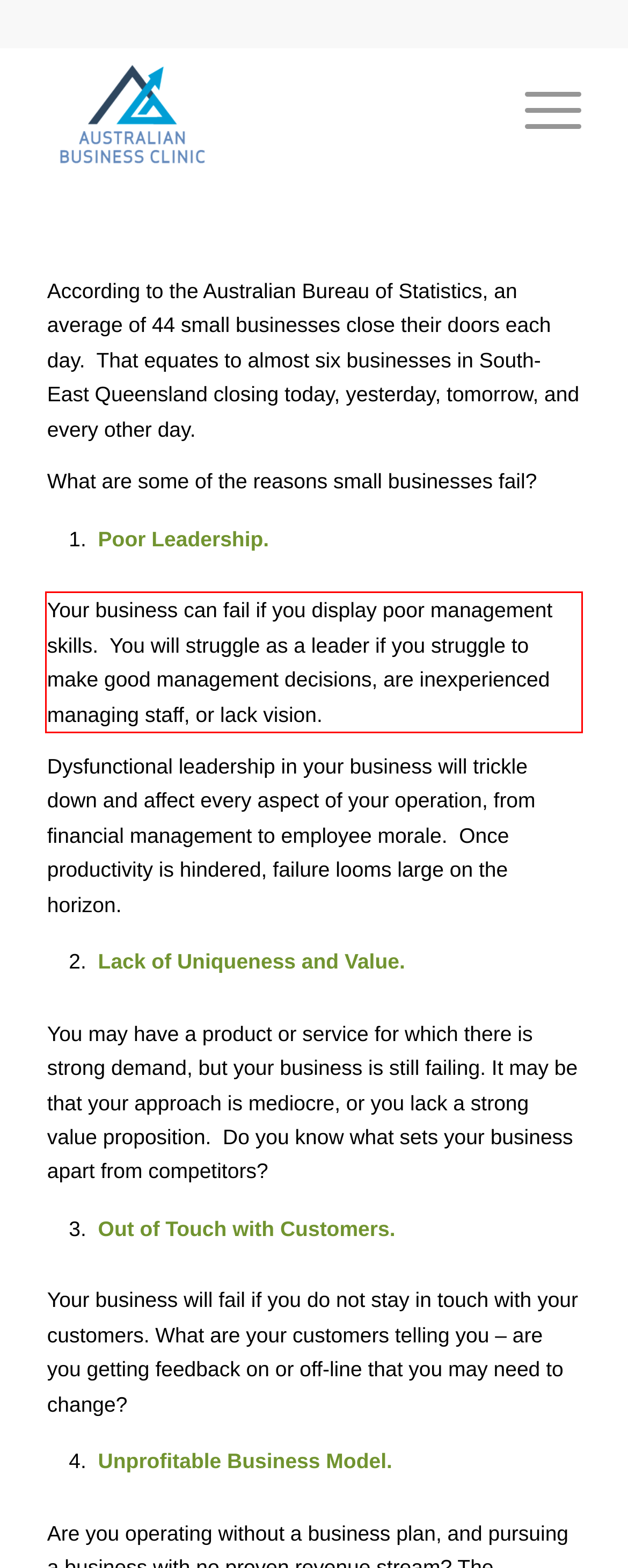You are presented with a screenshot containing a red rectangle. Extract the text found inside this red bounding box.

Your business can fail if you display poor management skills. You will struggle as a leader if you struggle to make good management decisions, are inexperienced managing staff, or lack vision.